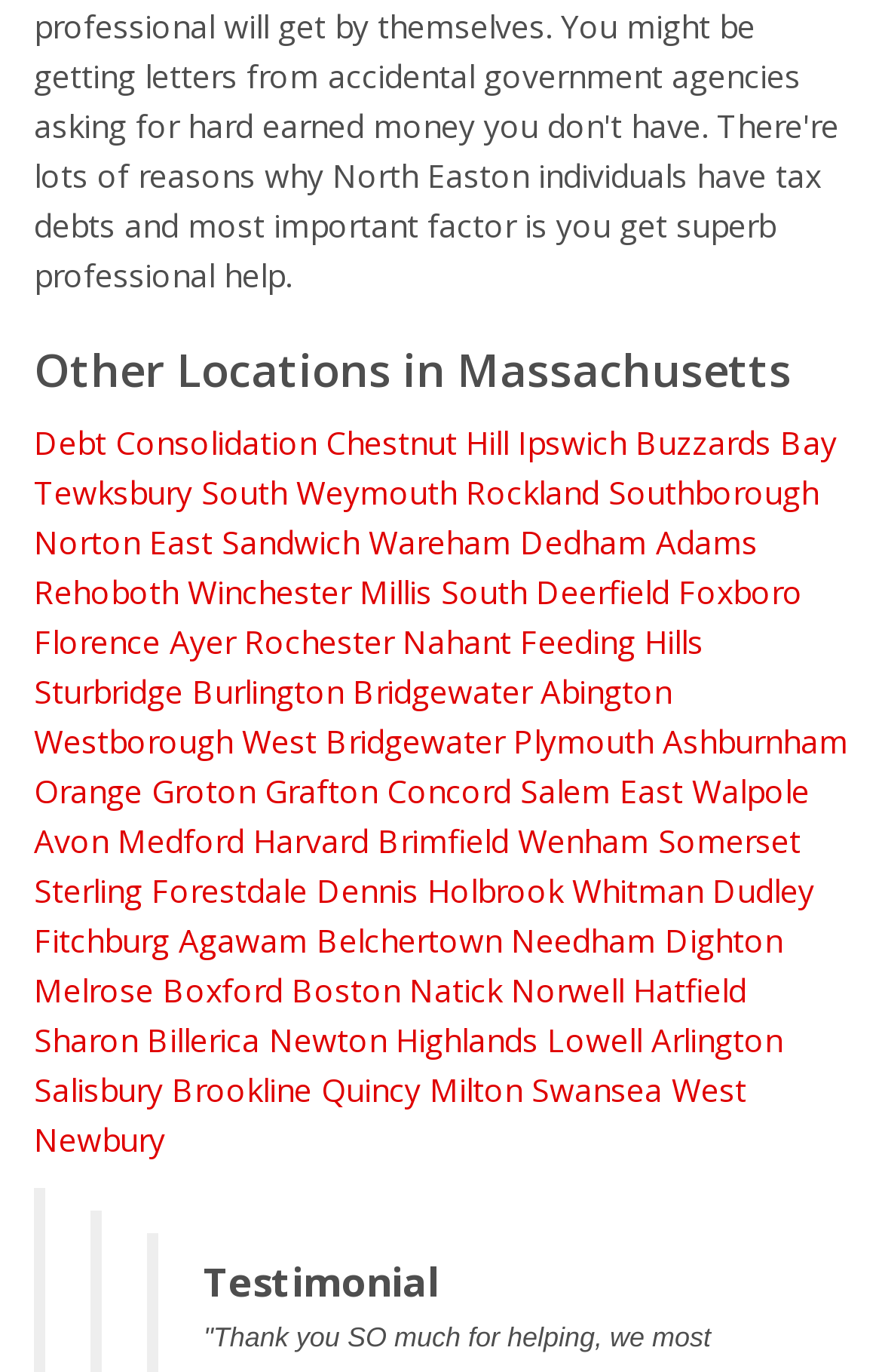Locate the bounding box coordinates of the element you need to click to accomplish the task described by this instruction: "Check out Tewksbury".

[0.038, 0.343, 0.218, 0.374]